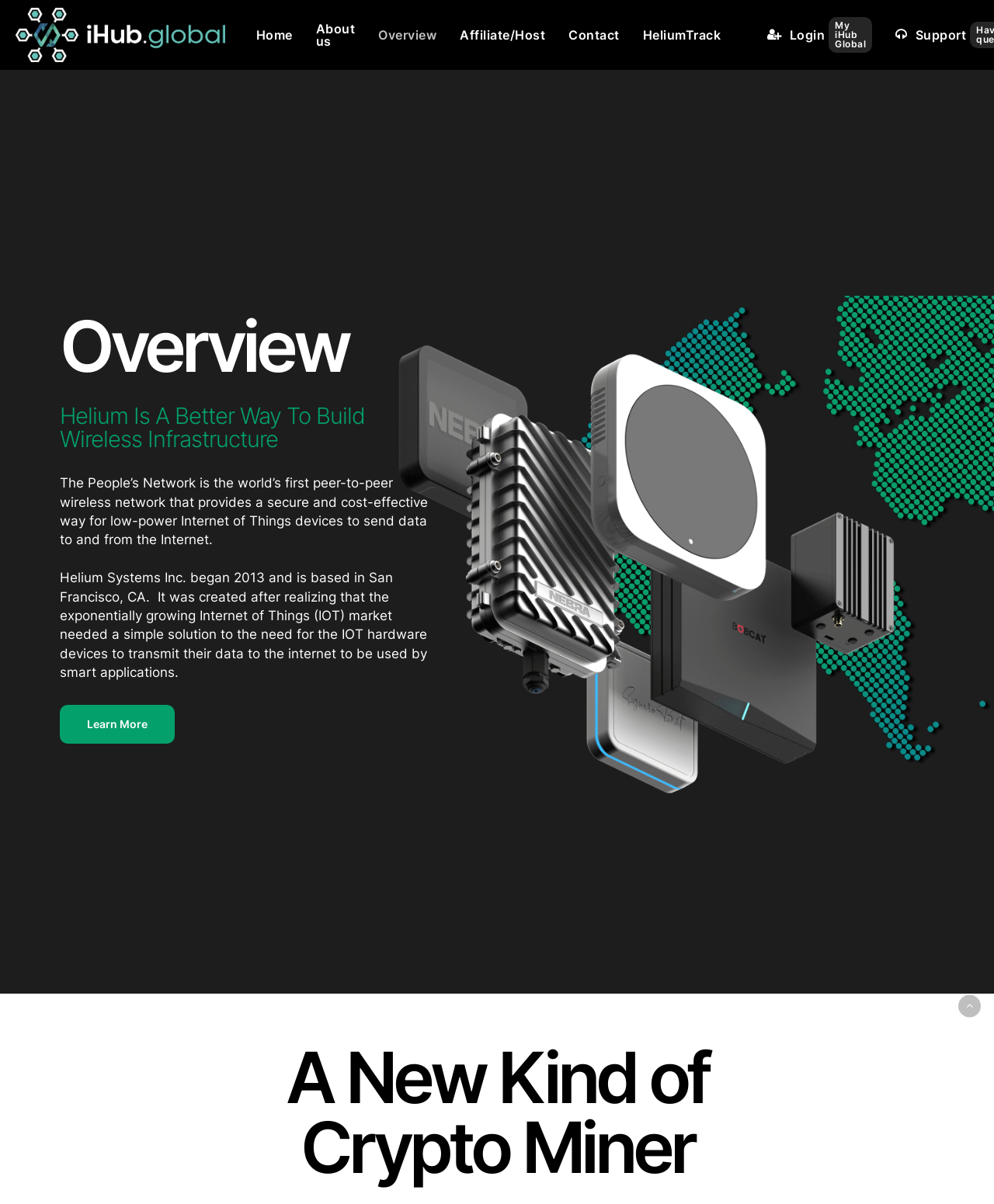Find and provide the bounding box coordinates for the UI element described with: "parent_node: Home".

[0.964, 0.826, 0.987, 0.845]